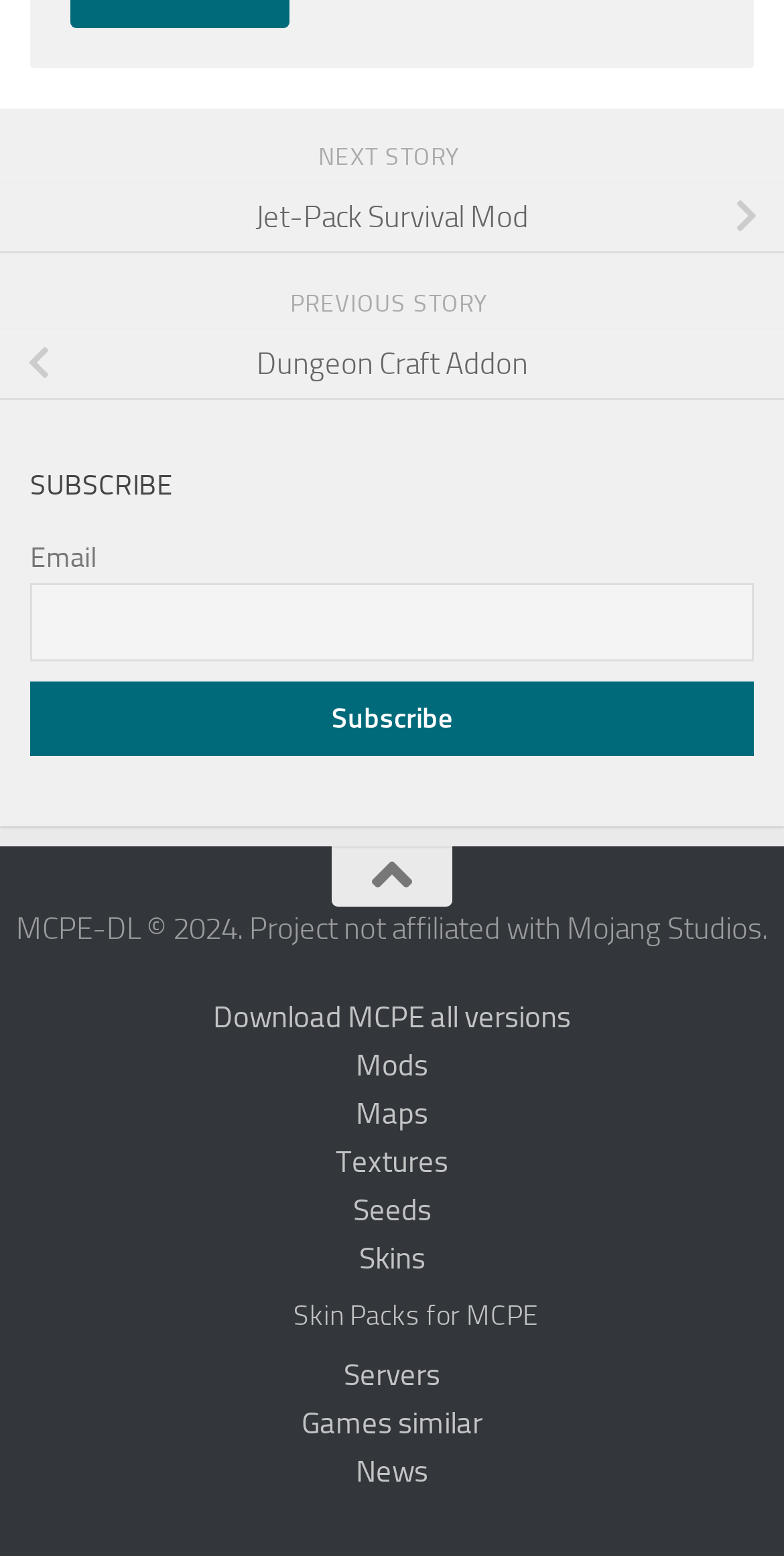Please identify the bounding box coordinates of where to click in order to follow the instruction: "Click on 'Print This Page'".

None